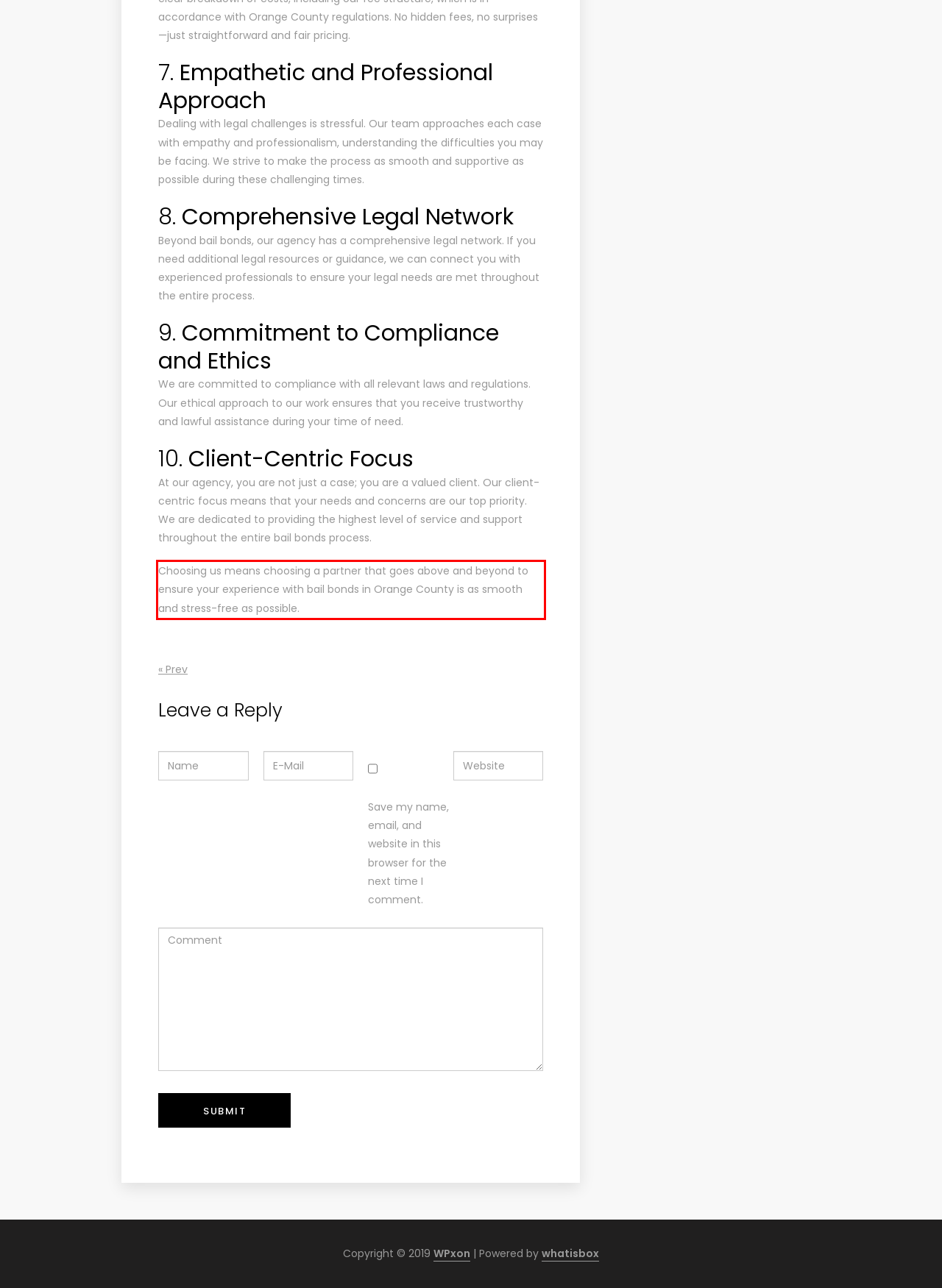You are presented with a webpage screenshot featuring a red bounding box. Perform OCR on the text inside the red bounding box and extract the content.

Choosing us means choosing a partner that goes above and beyond to ensure your experience with bail bonds in Orange County is as smooth and stress-free as possible.